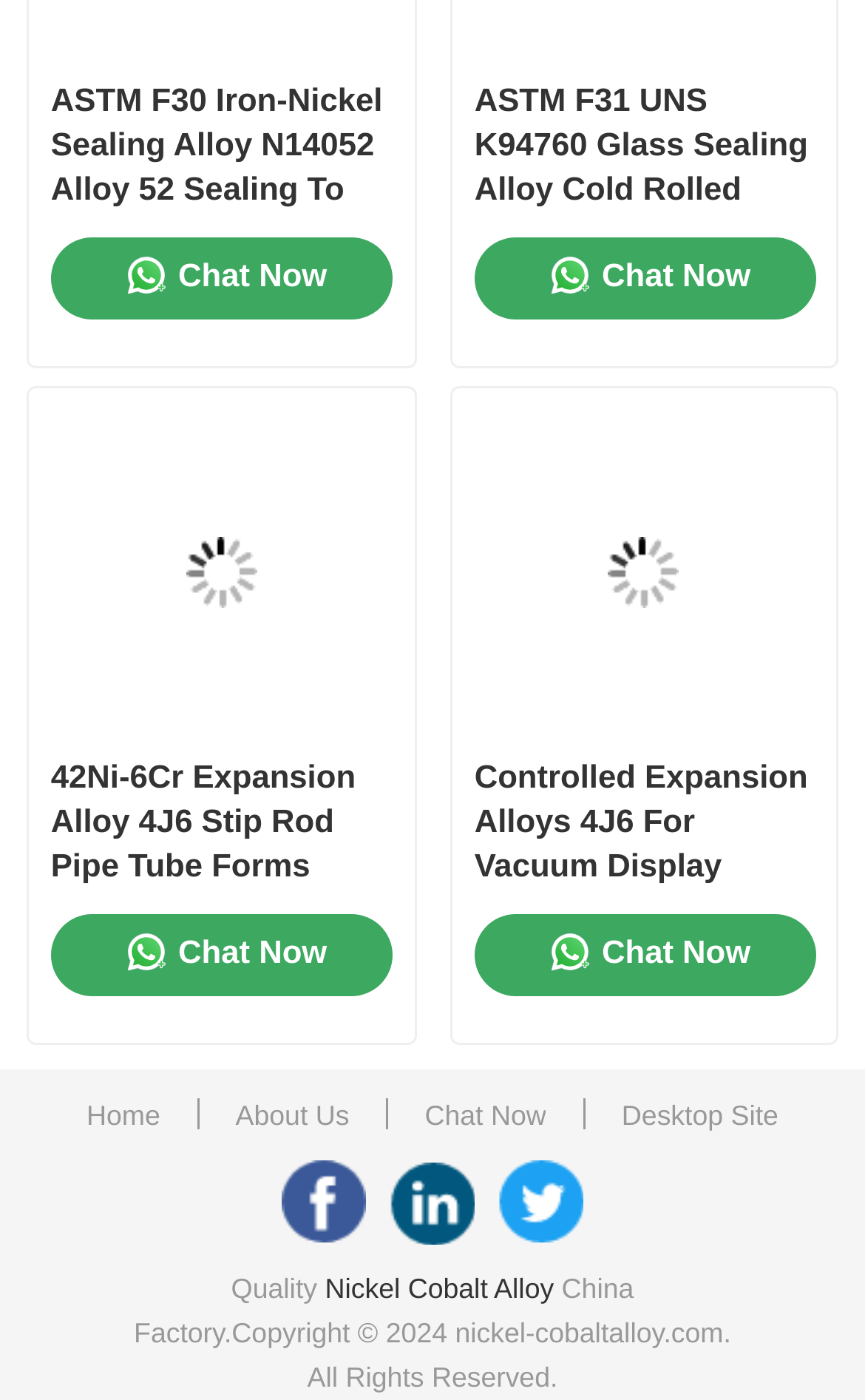Determine the bounding box coordinates of the UI element that matches the following description: "Chat Now". The coordinates should be four float numbers between 0 and 1 in the format [left, top, right, bottom].

[0.548, 0.652, 0.943, 0.712]